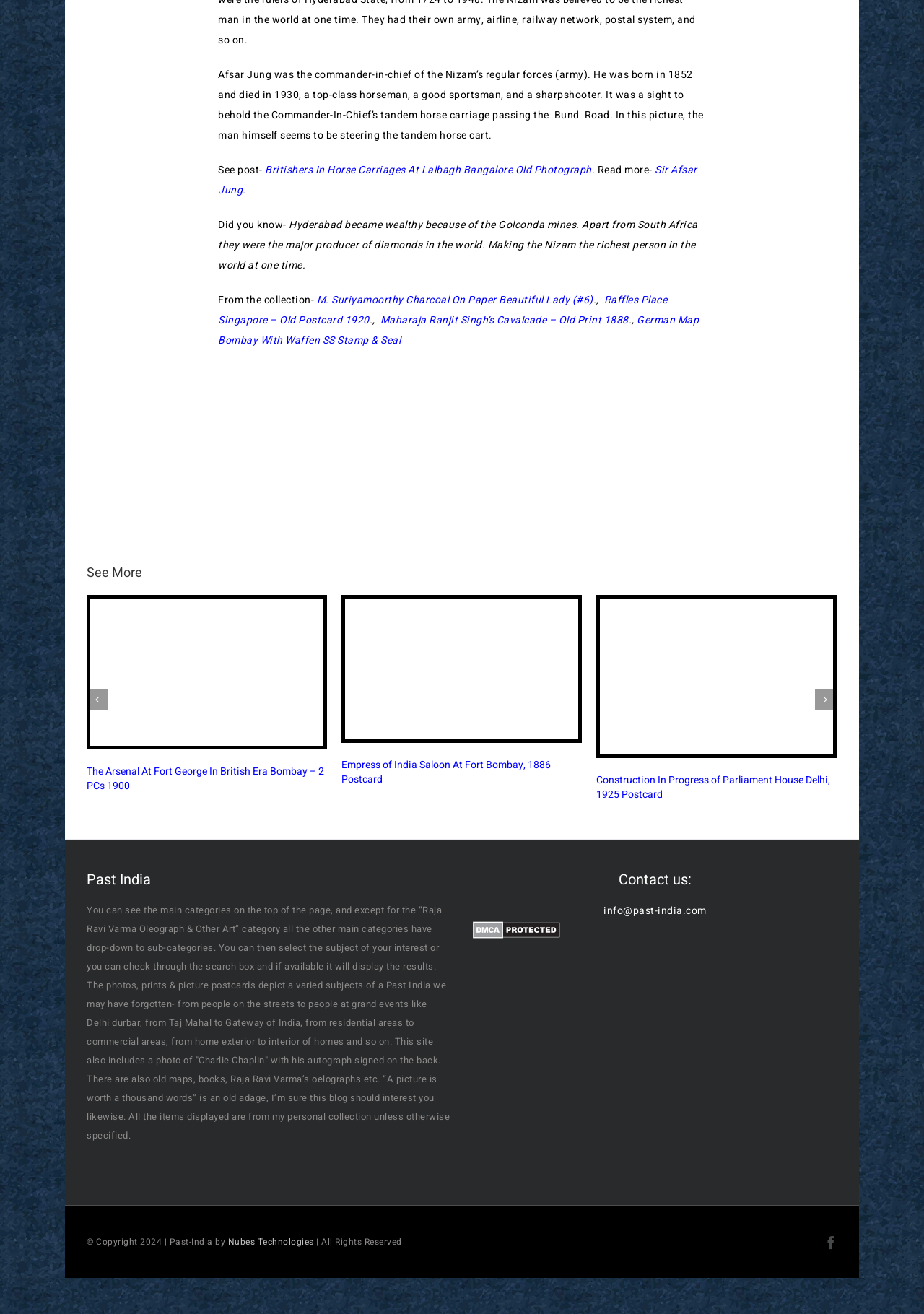Please determine the bounding box coordinates for the element with the description: "info@past-india.com".

[0.653, 0.681, 0.765, 0.692]